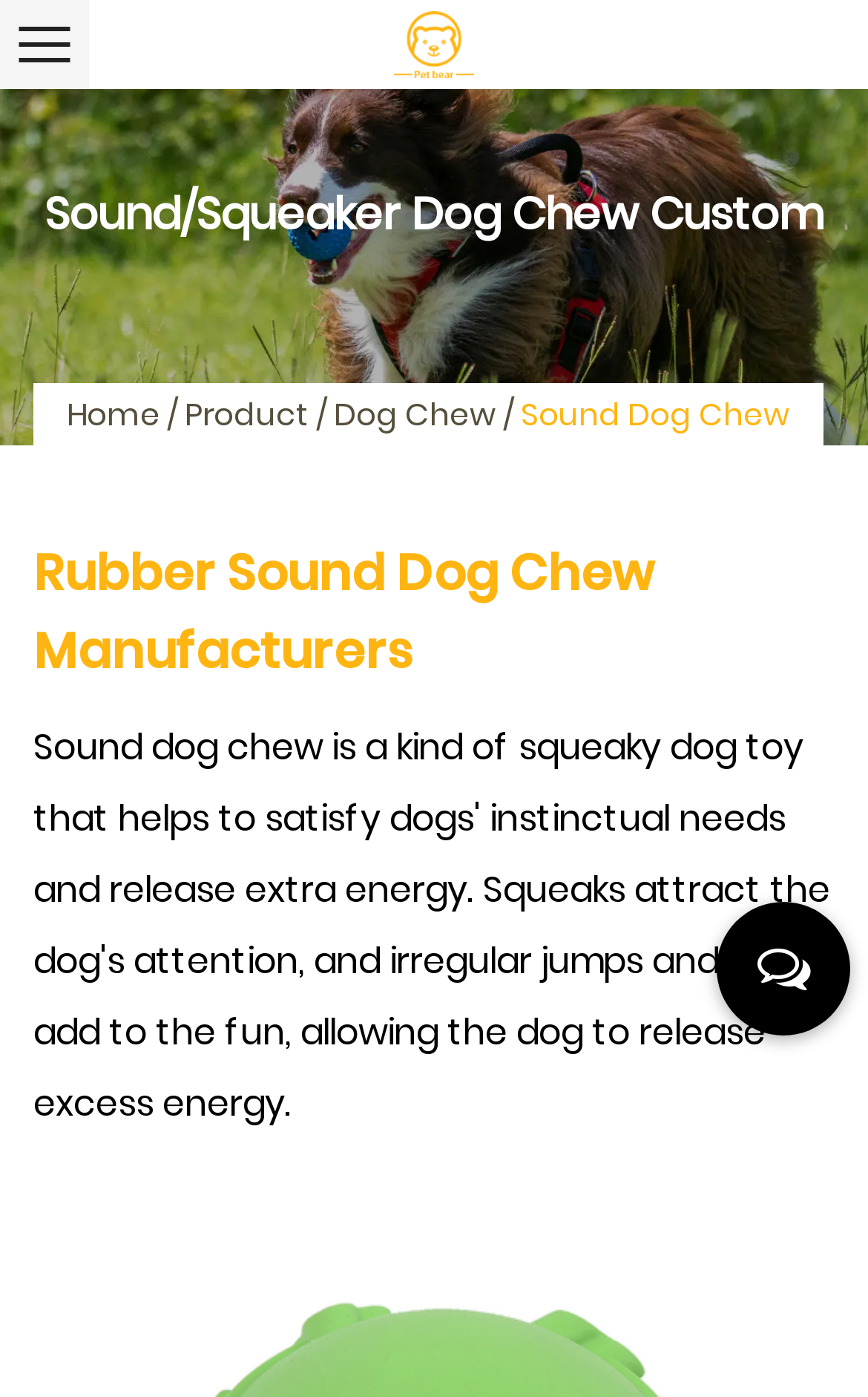What type of products does the company offer?
Answer the question in a detailed and comprehensive manner.

The company offers rubber sound dog chew products, which can be inferred from the heading 'Rubber Sound Dog Chew Manufacturers' and the link 'Dog Chew' in the navigation menu.